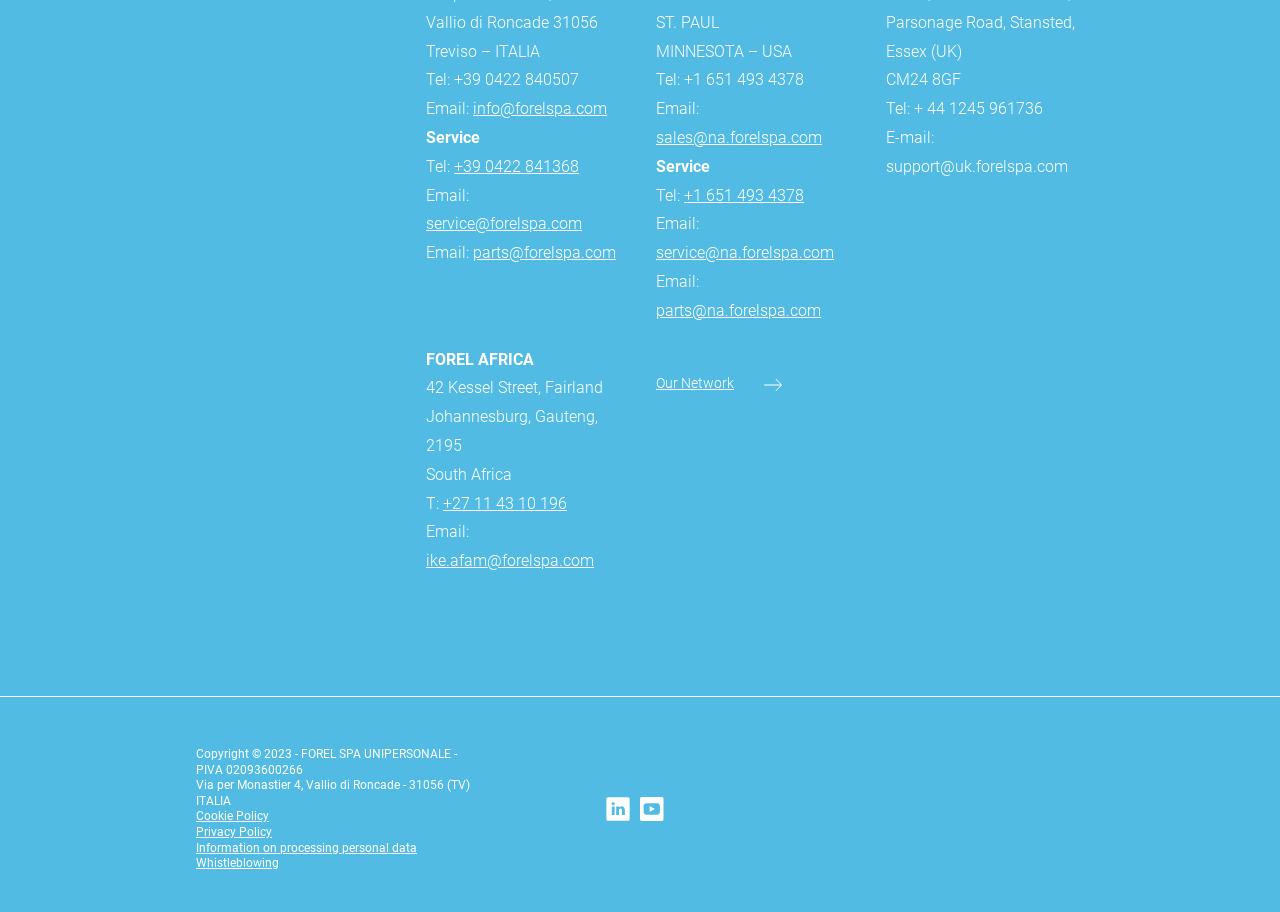Using a single word or phrase, answer the following question: 
How many offices does FOREL SPA have listed on this webpage?

4